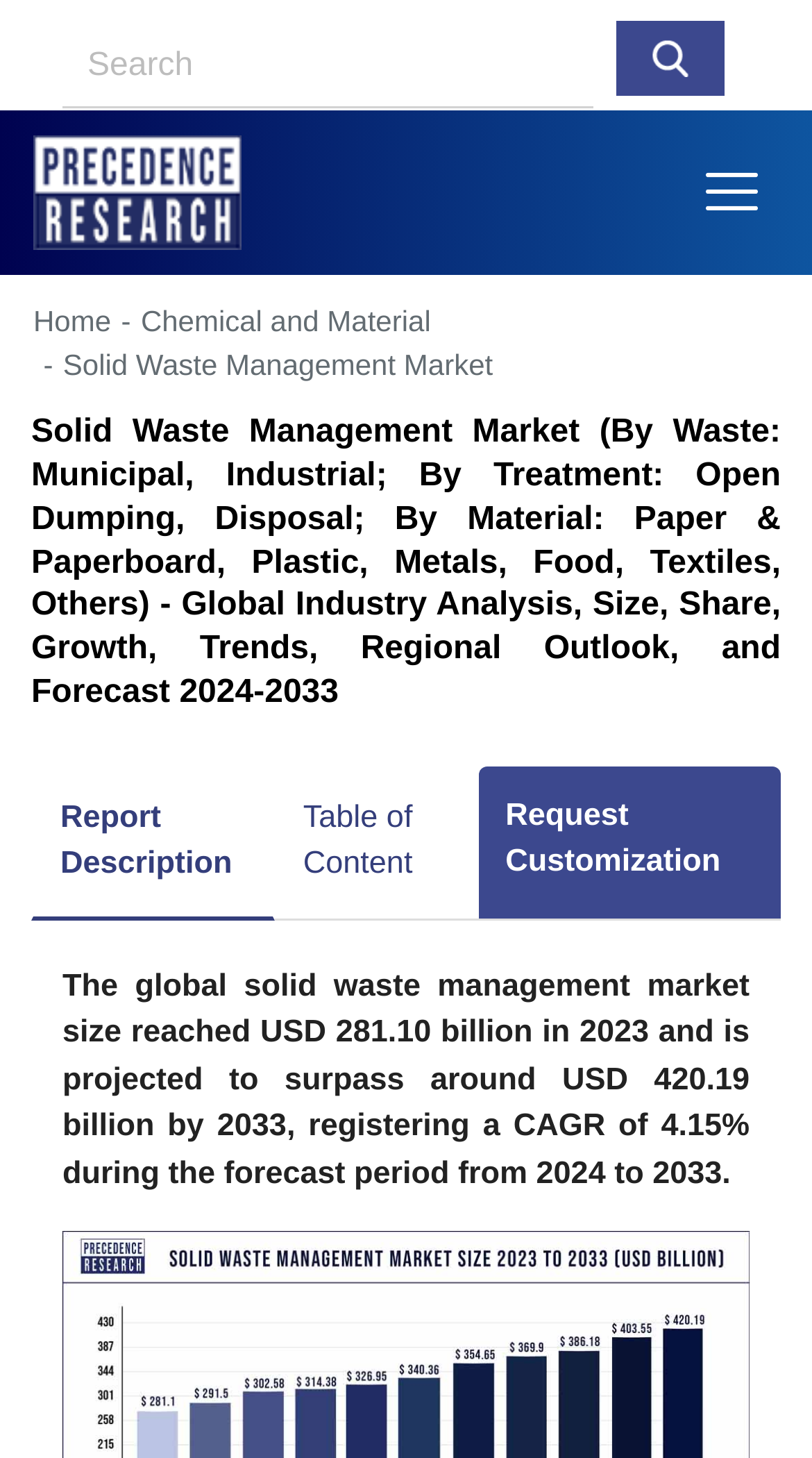What are the waste types mentioned in the report?
Give a thorough and detailed response to the question.

The webpage mentions that the report covers the solid waste management market by waste type, including Municipal and Industrial, as stated in the heading element with bounding box coordinates [0.038, 0.283, 0.962, 0.491].